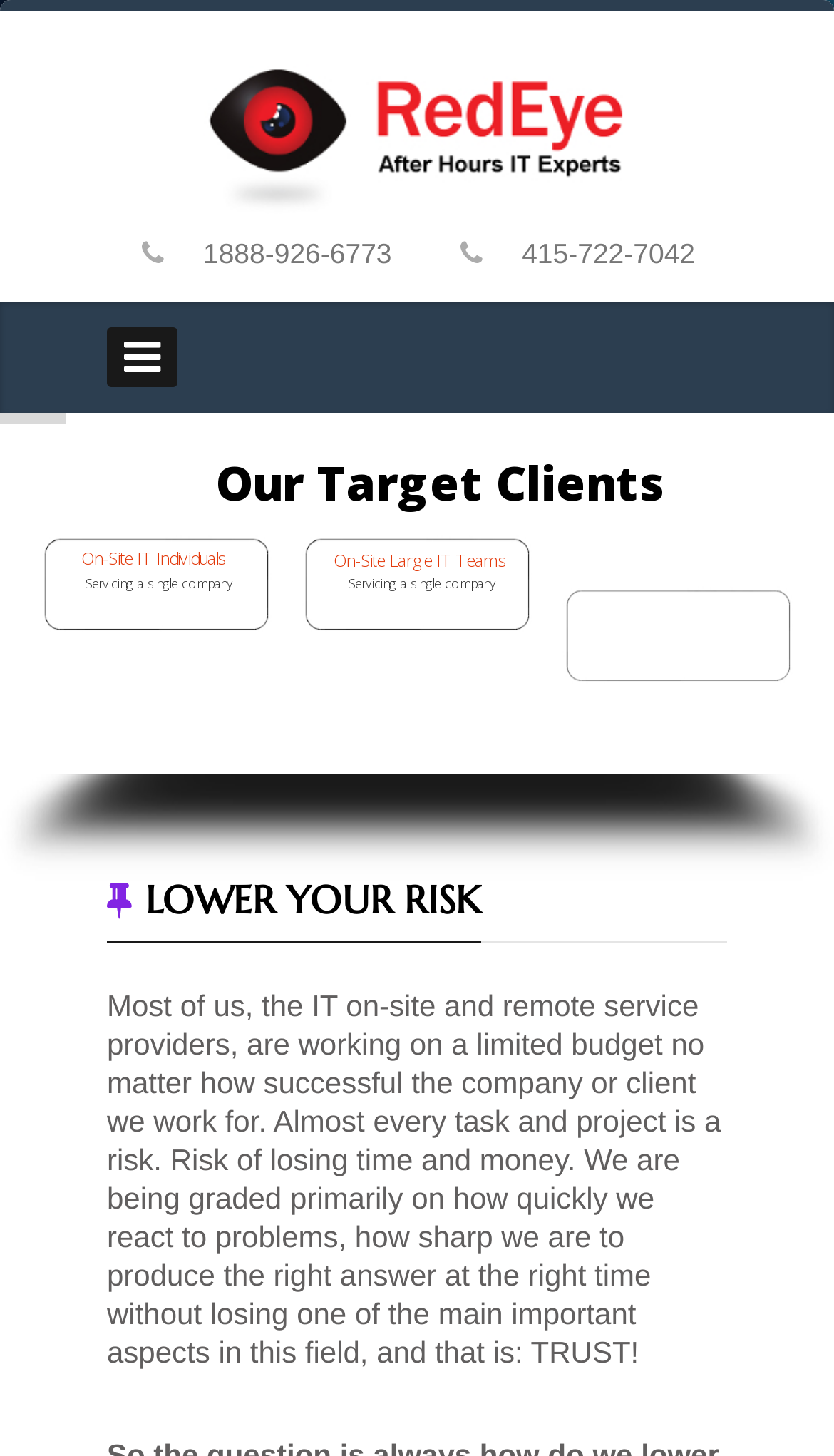From the details in the image, provide a thorough response to the question: What is the importance of trust in IT services?

The webpage emphasizes that trust is one of the main important aspects in IT services, and it is essential to maintain trust while providing quick and accurate solutions to problems.